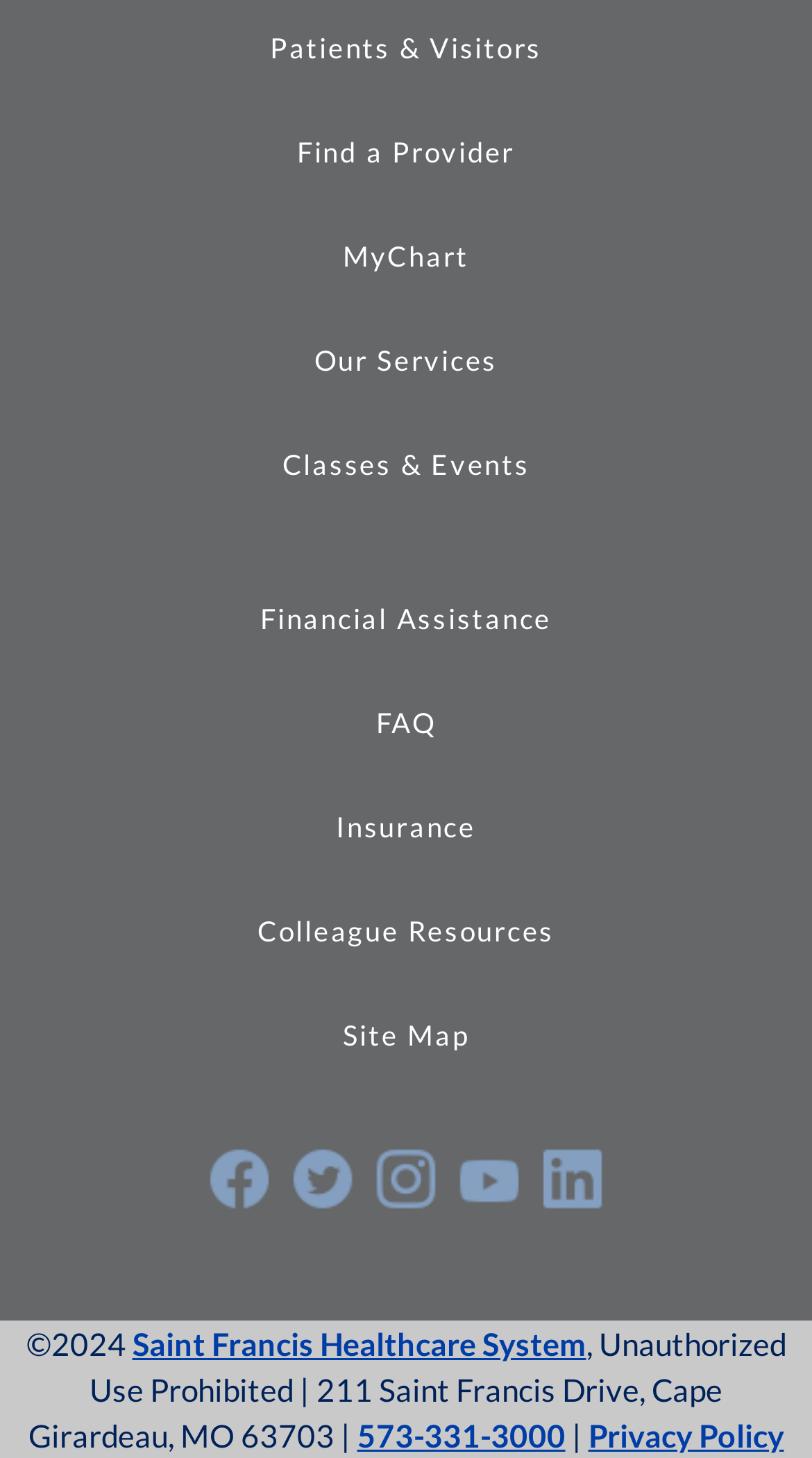Find the bounding box coordinates for the area you need to click to carry out the instruction: "Click on Patients & Visitors". The coordinates should be four float numbers between 0 and 1, indicated as [left, top, right, bottom].

[0.332, 0.021, 0.668, 0.044]